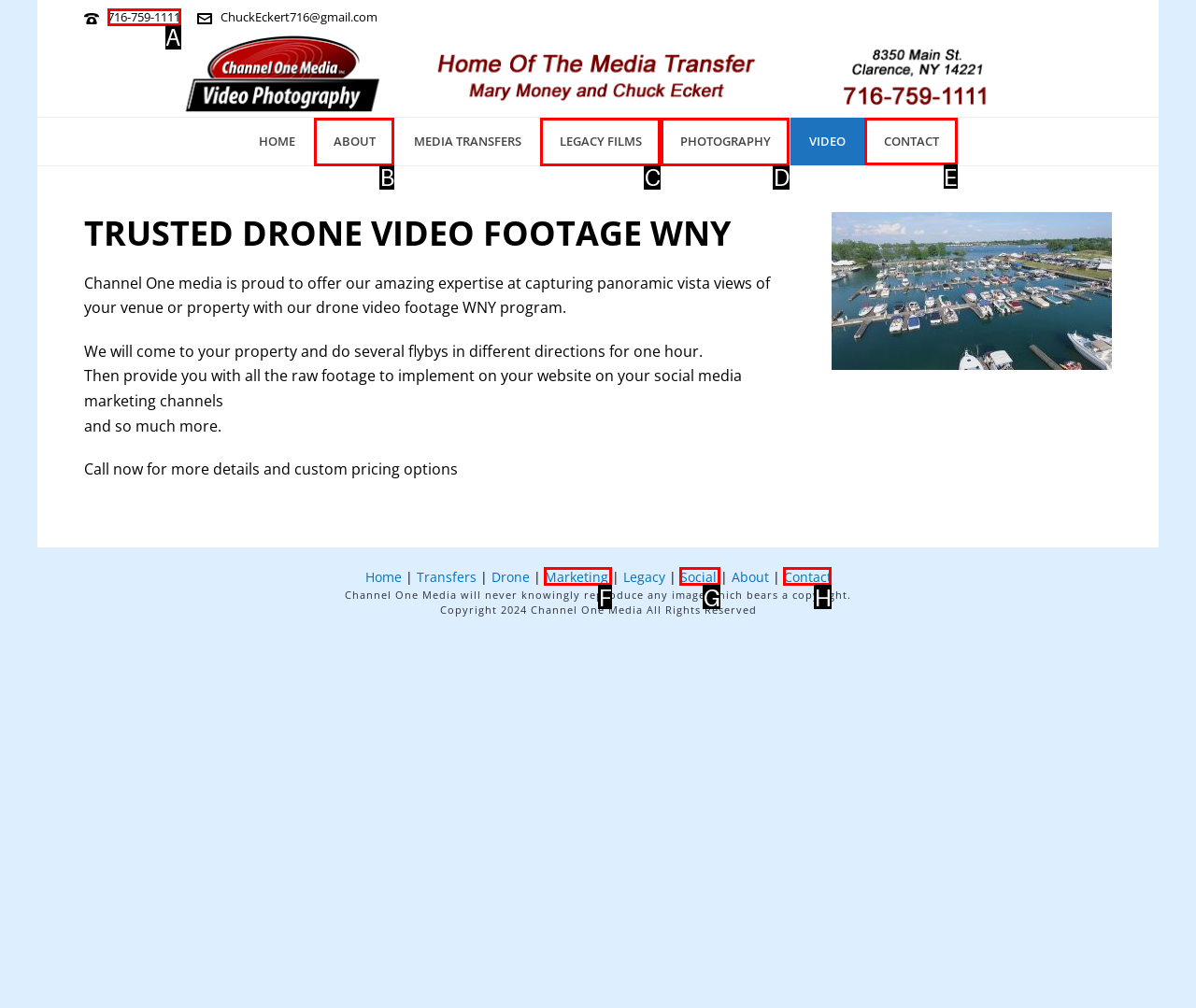Select the appropriate HTML element to click for the following task: Contact the company
Answer with the letter of the selected option from the given choices directly.

E